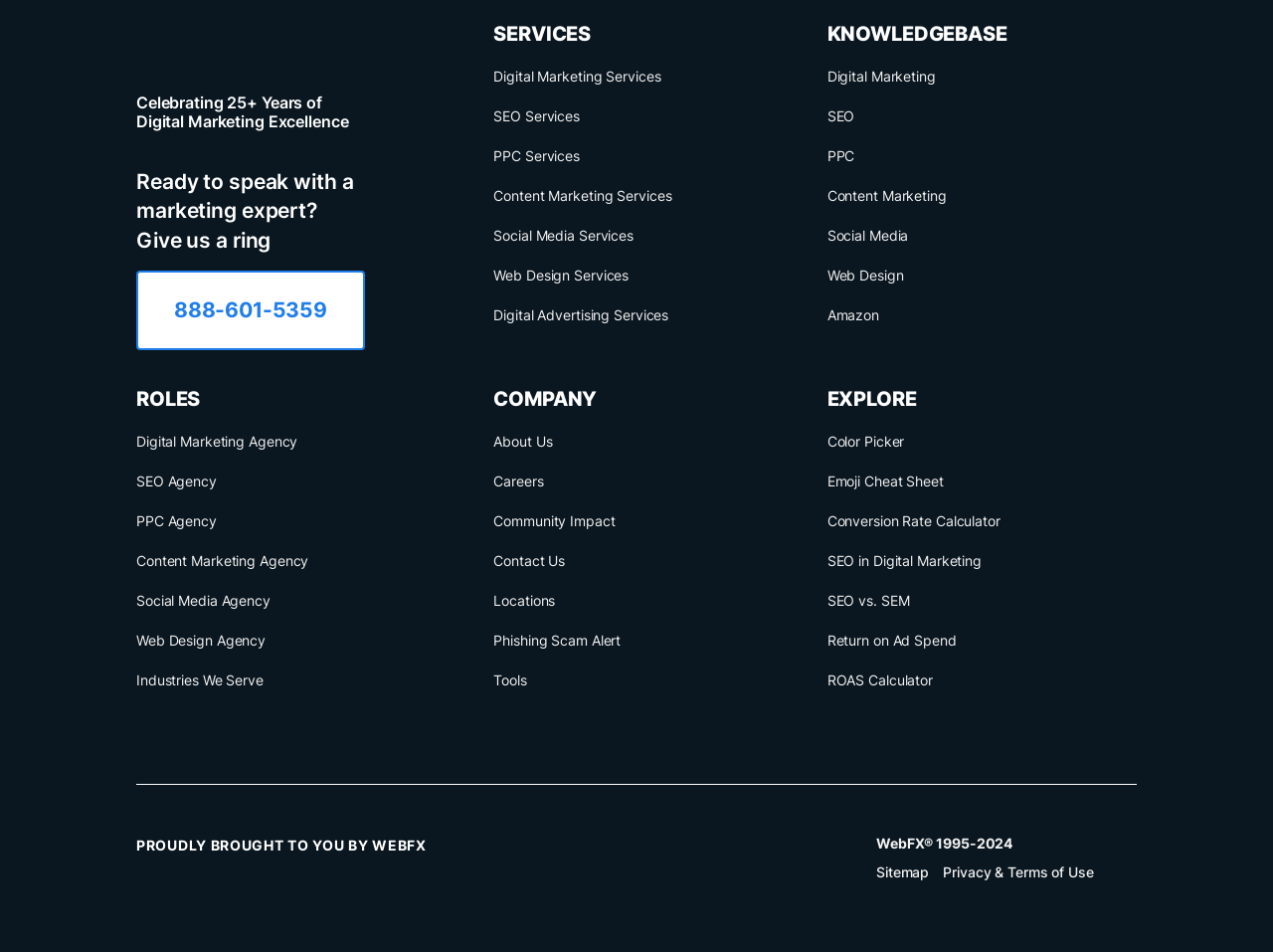Please identify the bounding box coordinates of the element on the webpage that should be clicked to follow this instruction: "Follow FedEx on Facebook". The bounding box coordinates should be given as four float numbers between 0 and 1, formatted as [left, top, right, bottom].

None